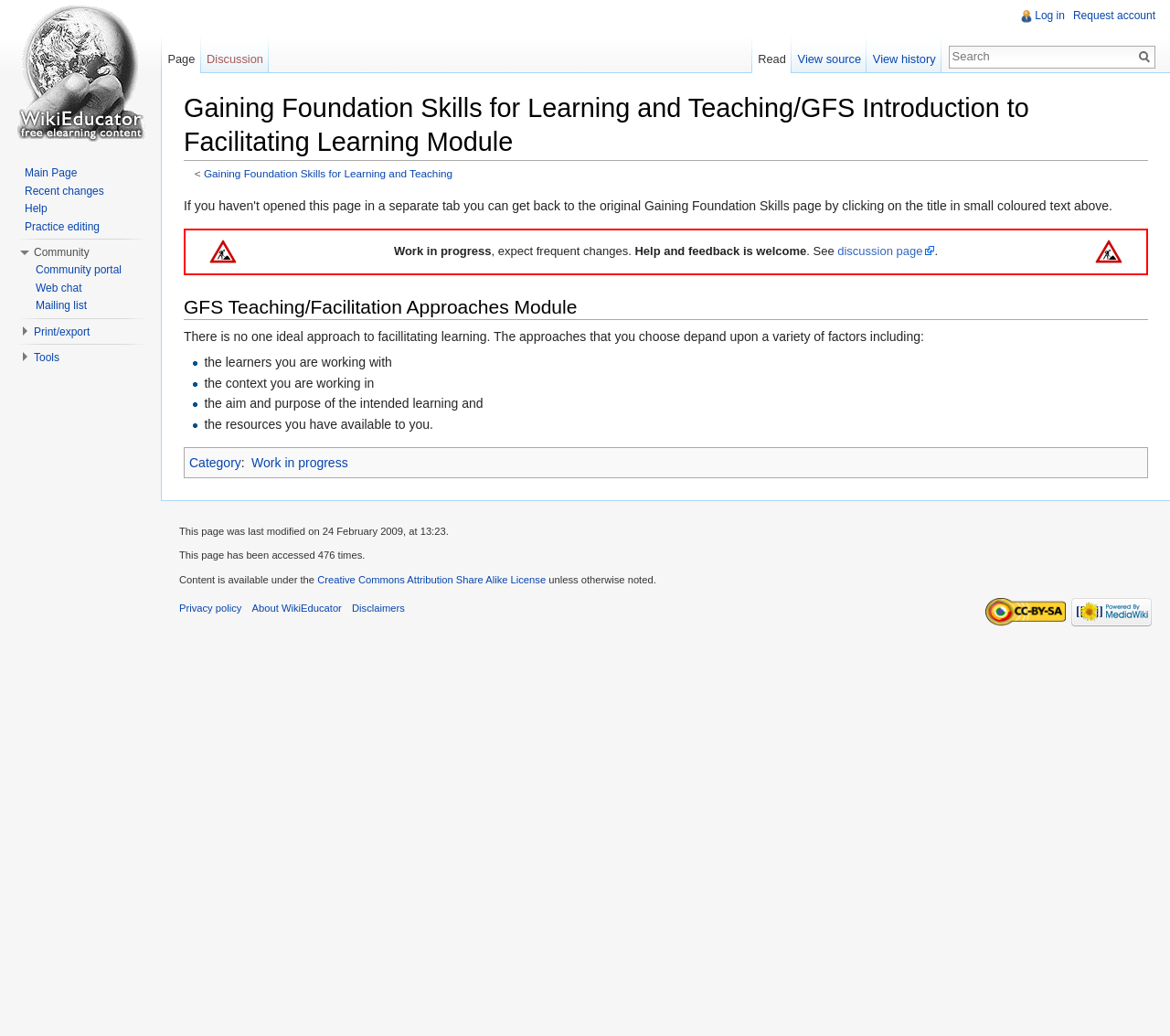Using the provided element description: "Read", identify the bounding box coordinates. The coordinates should be four floats between 0 and 1 in the order [left, top, right, bottom].

[0.643, 0.035, 0.677, 0.071]